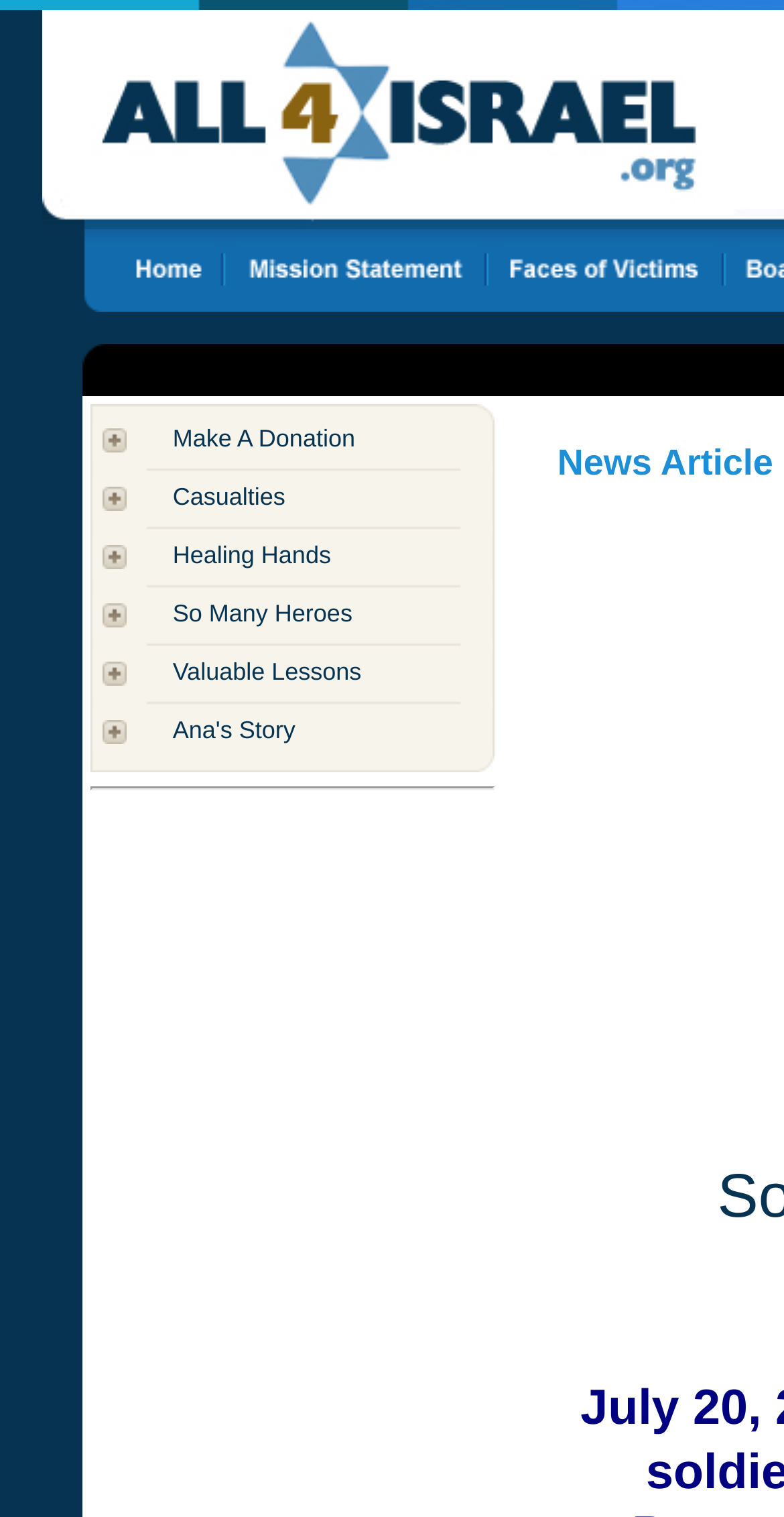Answer succinctly with a single word or phrase:
What is the text of the first link?

Make A Donation